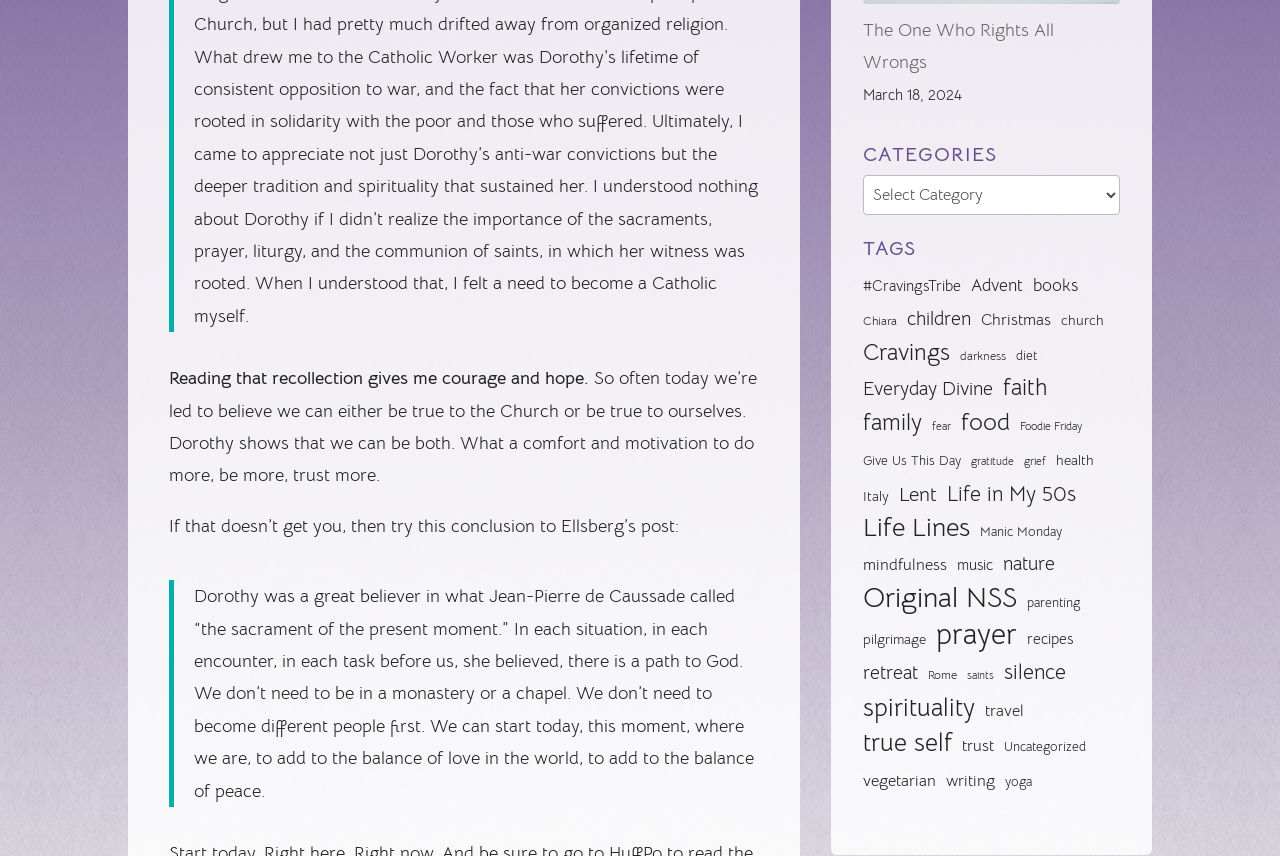Answer with a single word or phrase: 
What is the date of the article?

March 18, 2024